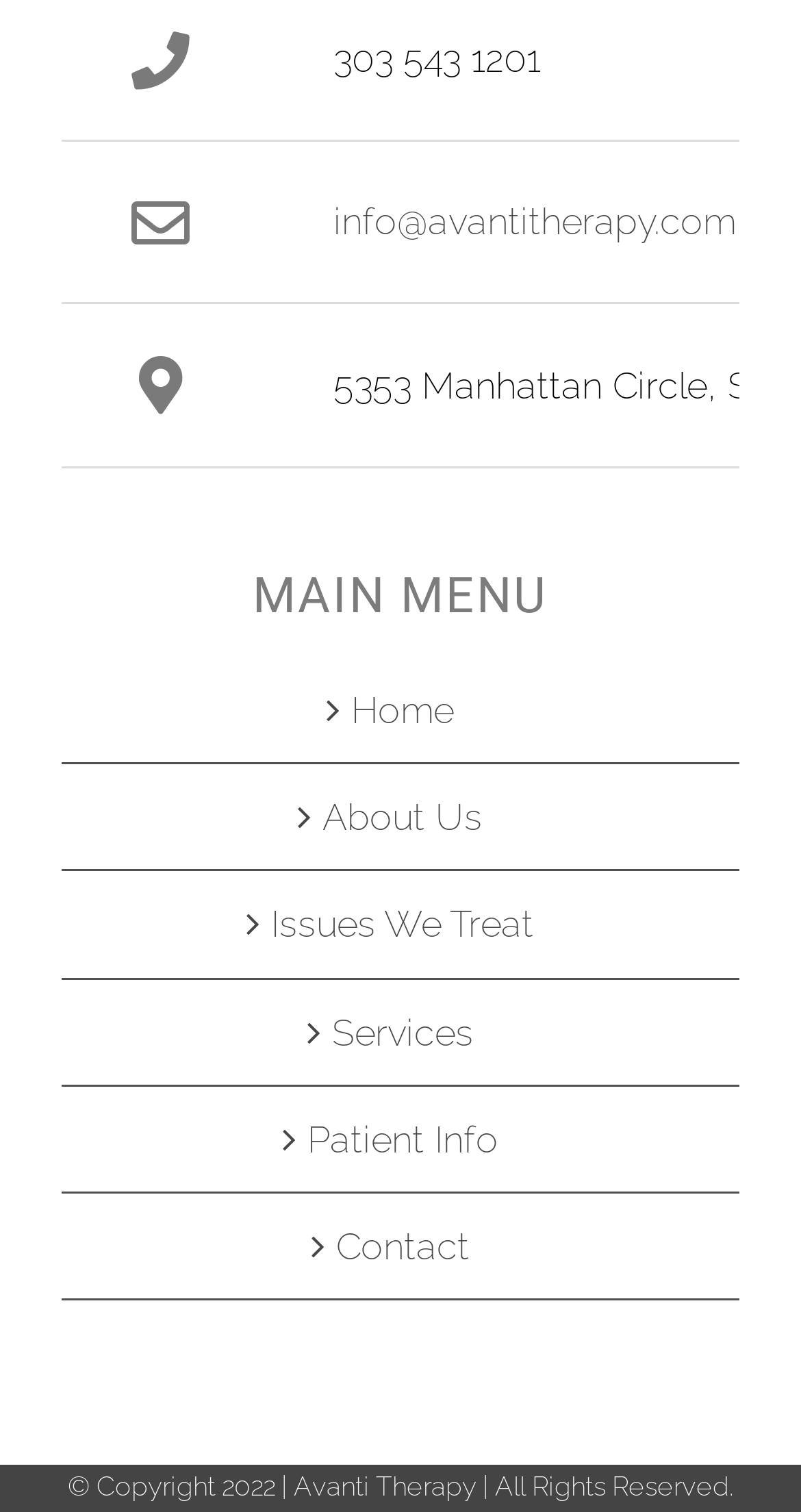Analyze the image and answer the question with as much detail as possible: 
What is the purpose of the gridcell elements on the webpage?

I found the gridcell elements with icons, which seem to be decorative elements, possibly used to add visual appeal to the webpage. They do not contain any clickable links or text.